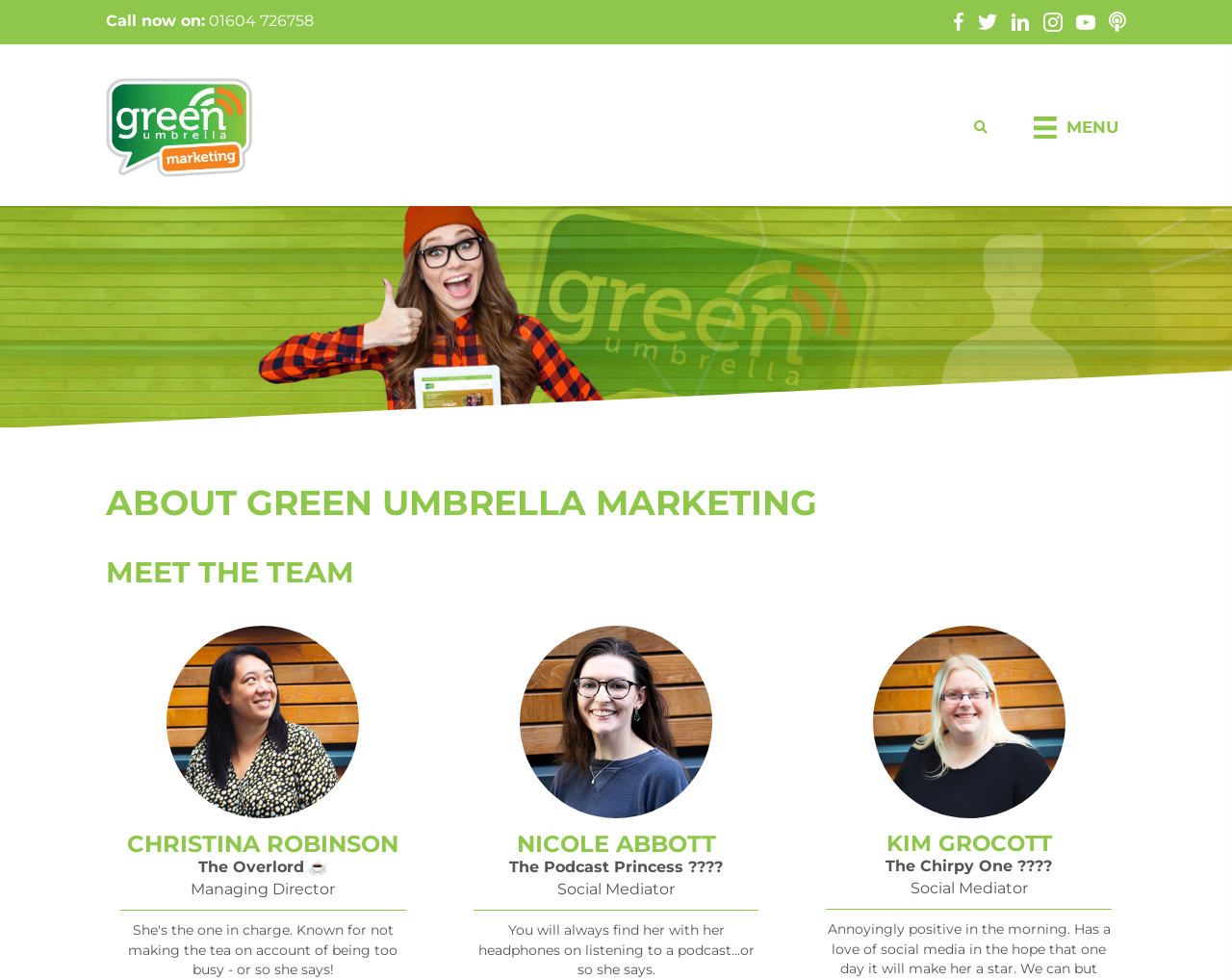How many team members are shown on the page?
Based on the screenshot, give a detailed explanation to answer the question.

I counted the number of team members by looking at the heading elements with the names 'CHRISTINA ROBINSON', 'NICOLE ABBOTT', and 'KIM GROCOTT'.